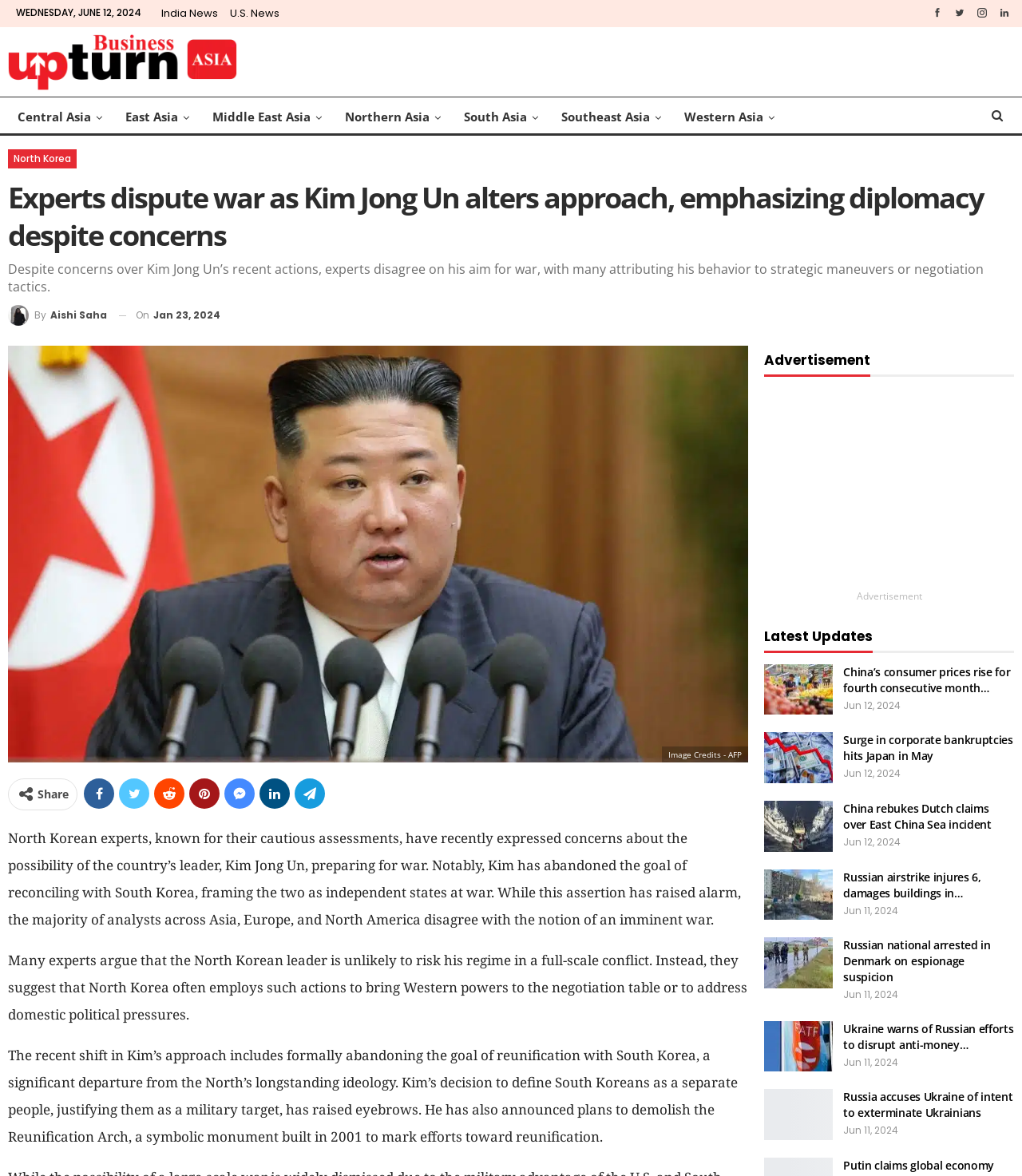Locate the bounding box coordinates of the element that needs to be clicked to carry out the instruction: "Click on the 'Share' button". The coordinates should be given as four float numbers ranging from 0 to 1, i.e., [left, top, right, bottom].

[0.037, 0.669, 0.067, 0.681]